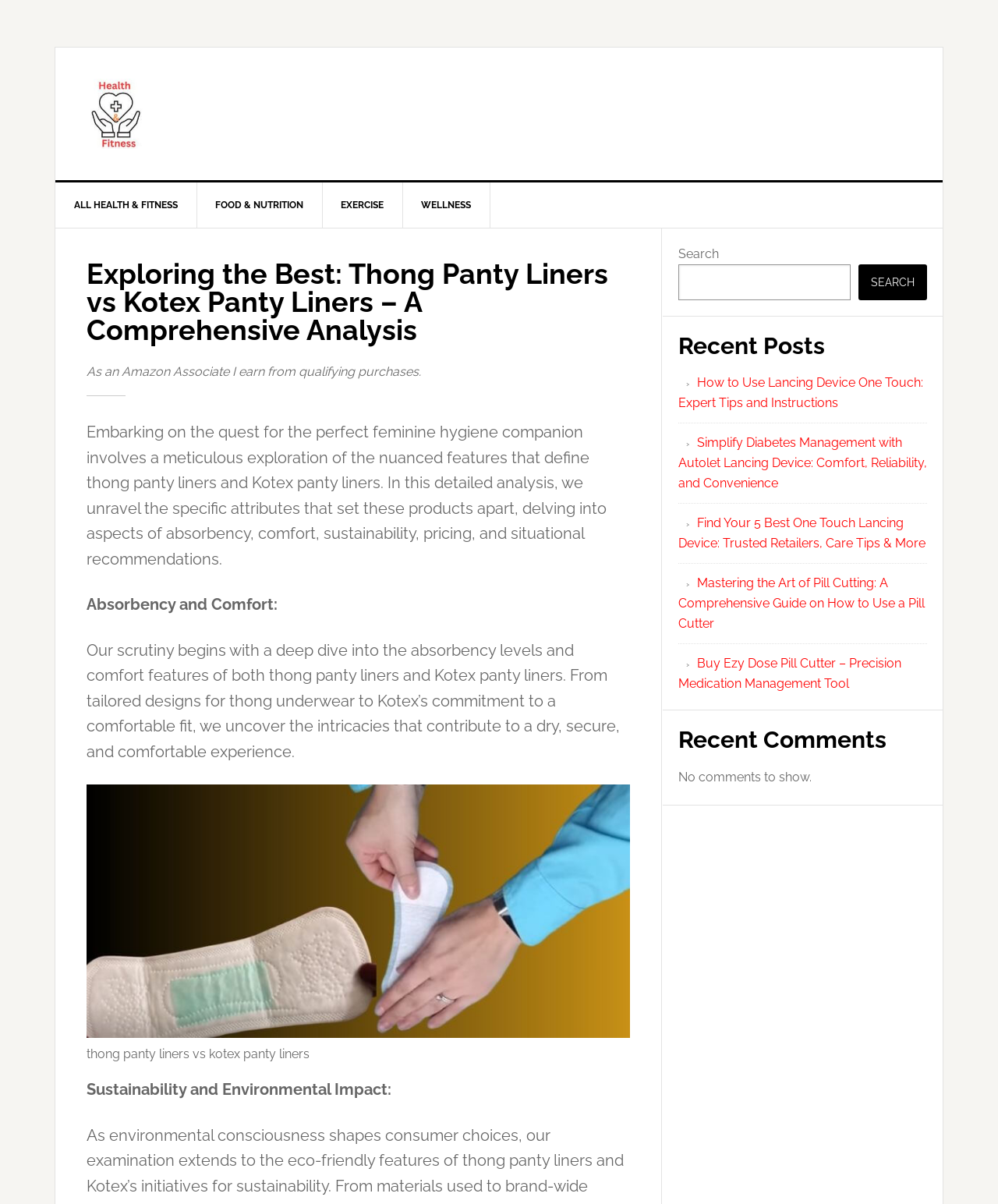What is the main topic of this webpage?
Please interpret the details in the image and answer the question thoroughly.

Based on the webpage content, the main topic is a comprehensive analysis of thong panty liners and Kotex panty liners, comparing their features and attributes.